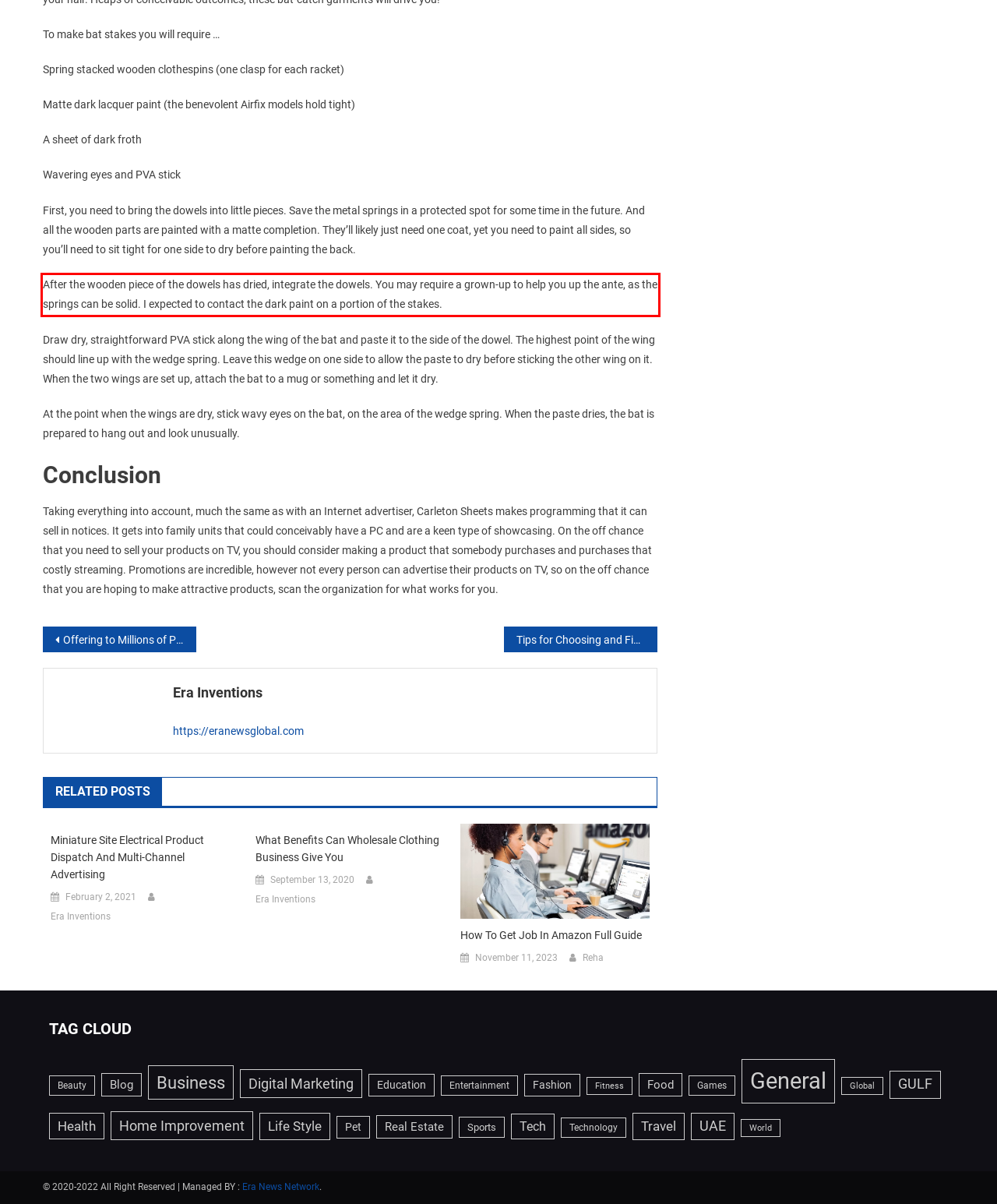Observe the screenshot of the webpage that includes a red rectangle bounding box. Conduct OCR on the content inside this red bounding box and generate the text.

After the wooden piece of the dowels has dried, integrate the dowels. You may require a grown-up to help you up the ante, as the springs can be solid. I expected to contact the dark paint on a portion of the stakes.